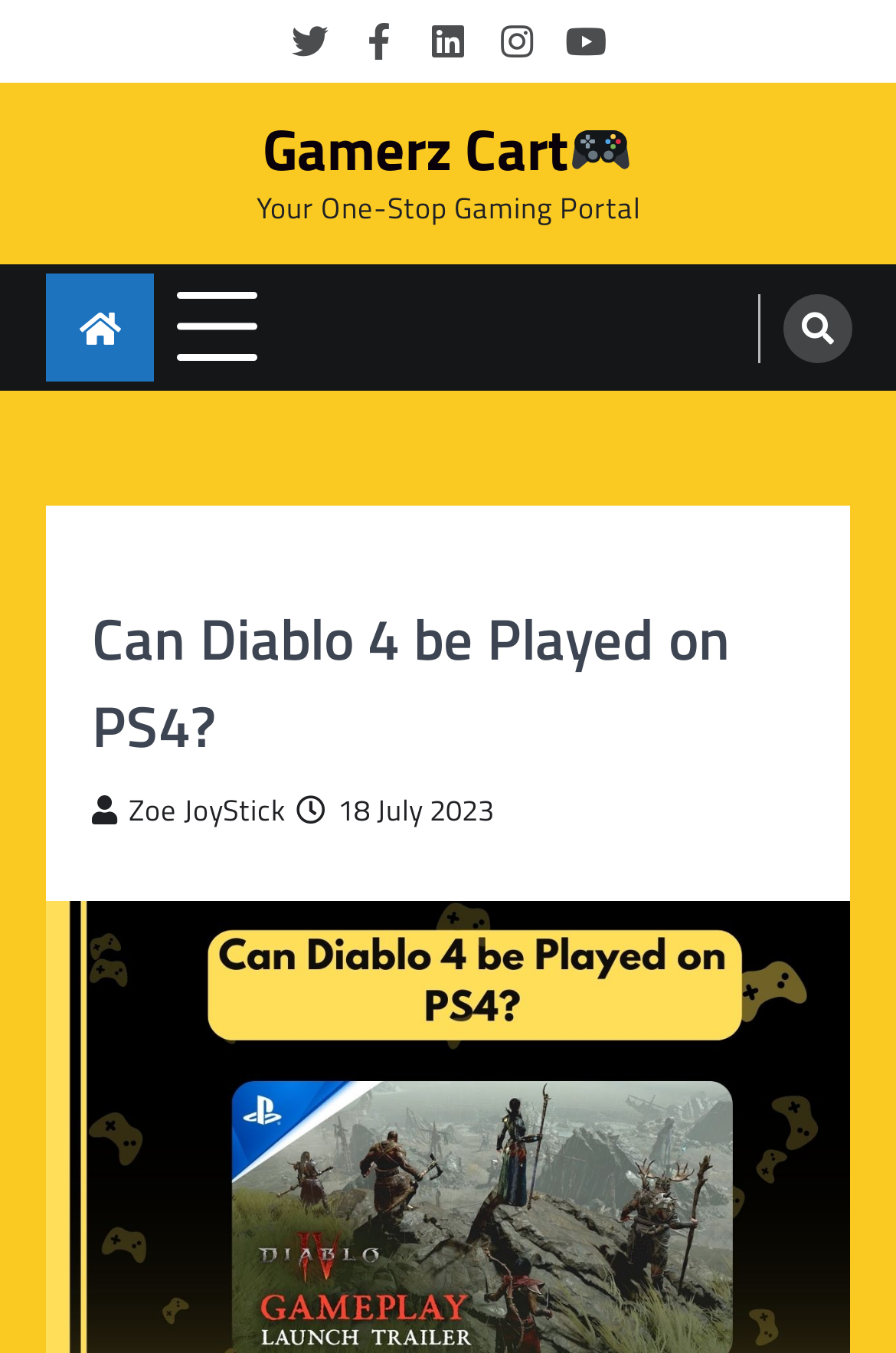Locate the coordinates of the bounding box for the clickable region that fulfills this instruction: "View product price".

None